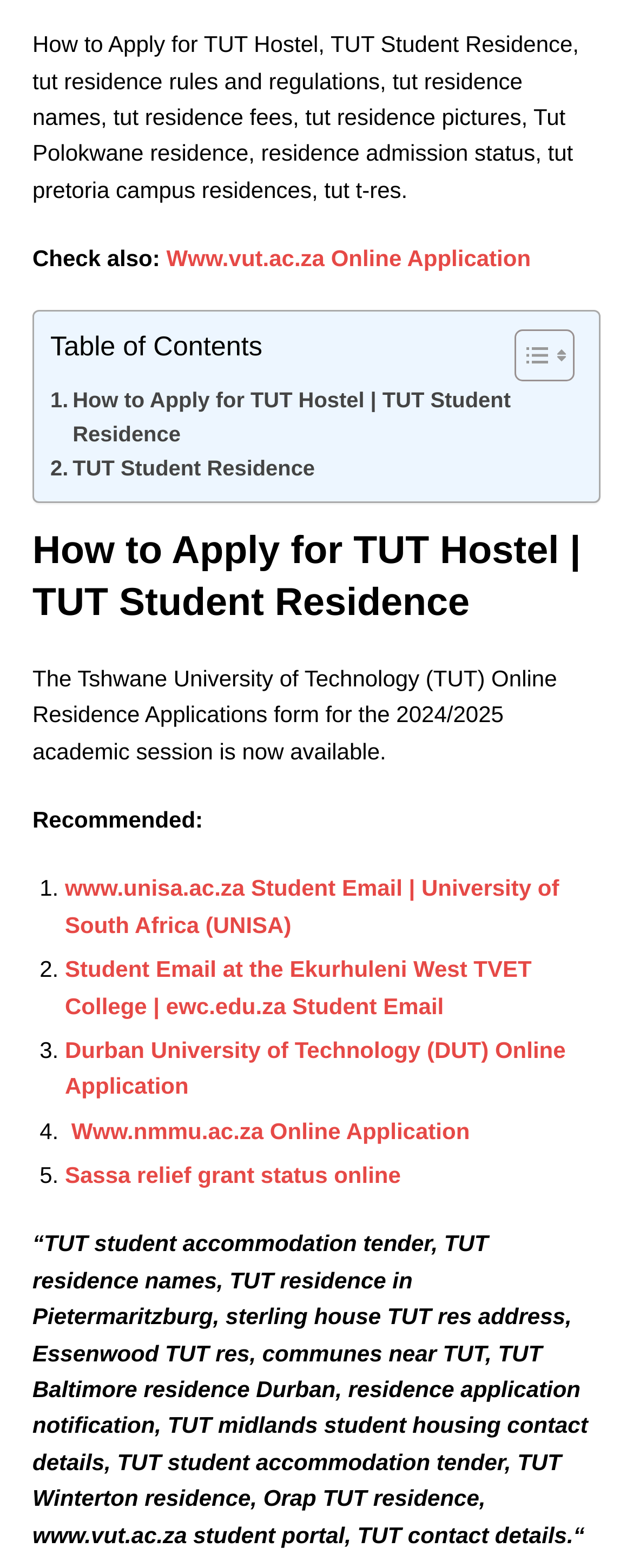Please specify the bounding box coordinates in the format (top-left x, top-left y, bottom-right x, bottom-right y), with all values as floating point numbers between 0 and 1. Identify the bounding box of the UI element described by: +

None